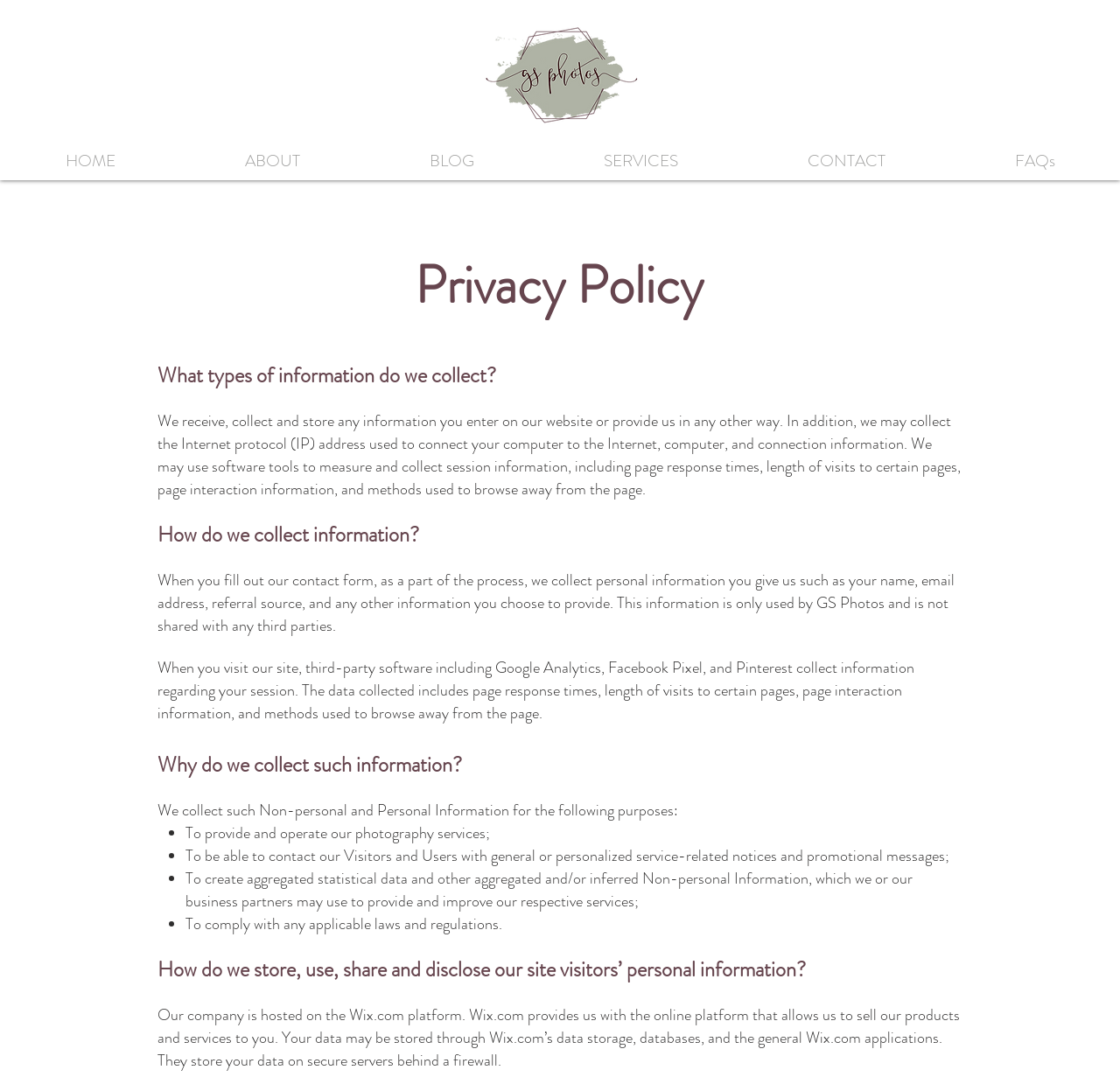Construct a comprehensive caption that outlines the webpage's structure and content.

This webpage is about the Privacy Policy of GS Photos. At the top, there is a logo image of GS Photos, and a navigation menu with links to HOME, ABOUT, BLOG, SERVICES, CONTACT, and FAQs. Below the navigation menu, there is a heading that reads "Privacy Policy". 

The main content of the page is divided into sections, each with a heading and a block of text. The first section is about the types of information collected by GS Photos, including information entered on the website, IP addresses, and session information. 

The next section explains how GS Photos collects information, including through contact forms and third-party software like Google Analytics, Facebook Pixel, and Pinterest. 

The following section discusses why GS Photos collects such information, including to provide and operate their photography services, to contact visitors and users, to create aggregated statistical data, and to comply with applicable laws and regulations. 

The final section explains how GS Photos stores, uses, shares, and discloses personal information, including that their company is hosted on the Wix.com platform, which provides a secure online platform for selling products and services.